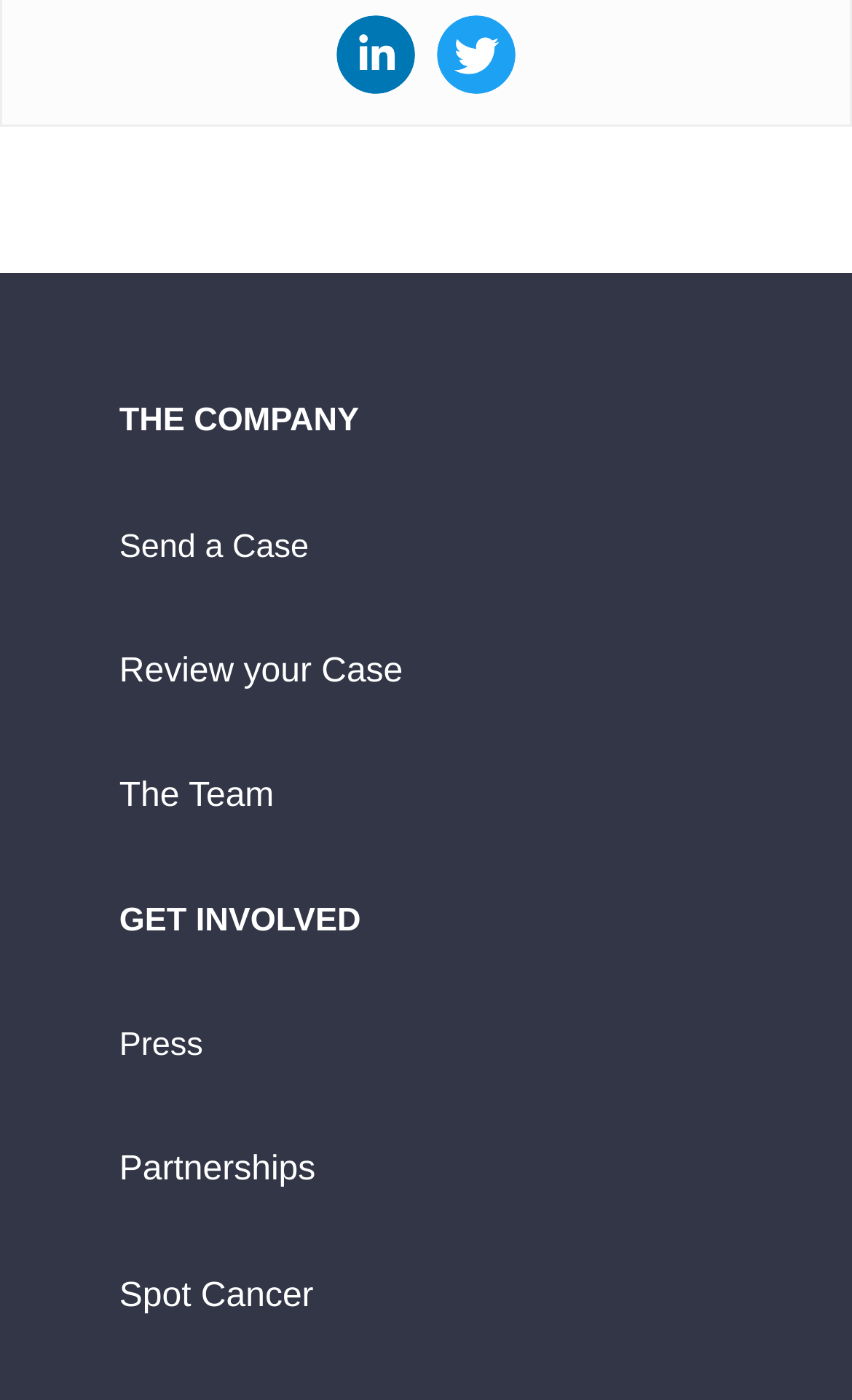Answer succinctly with a single word or phrase:
What are the main sections of the company?

THE COMPANY and GET INVOLVED